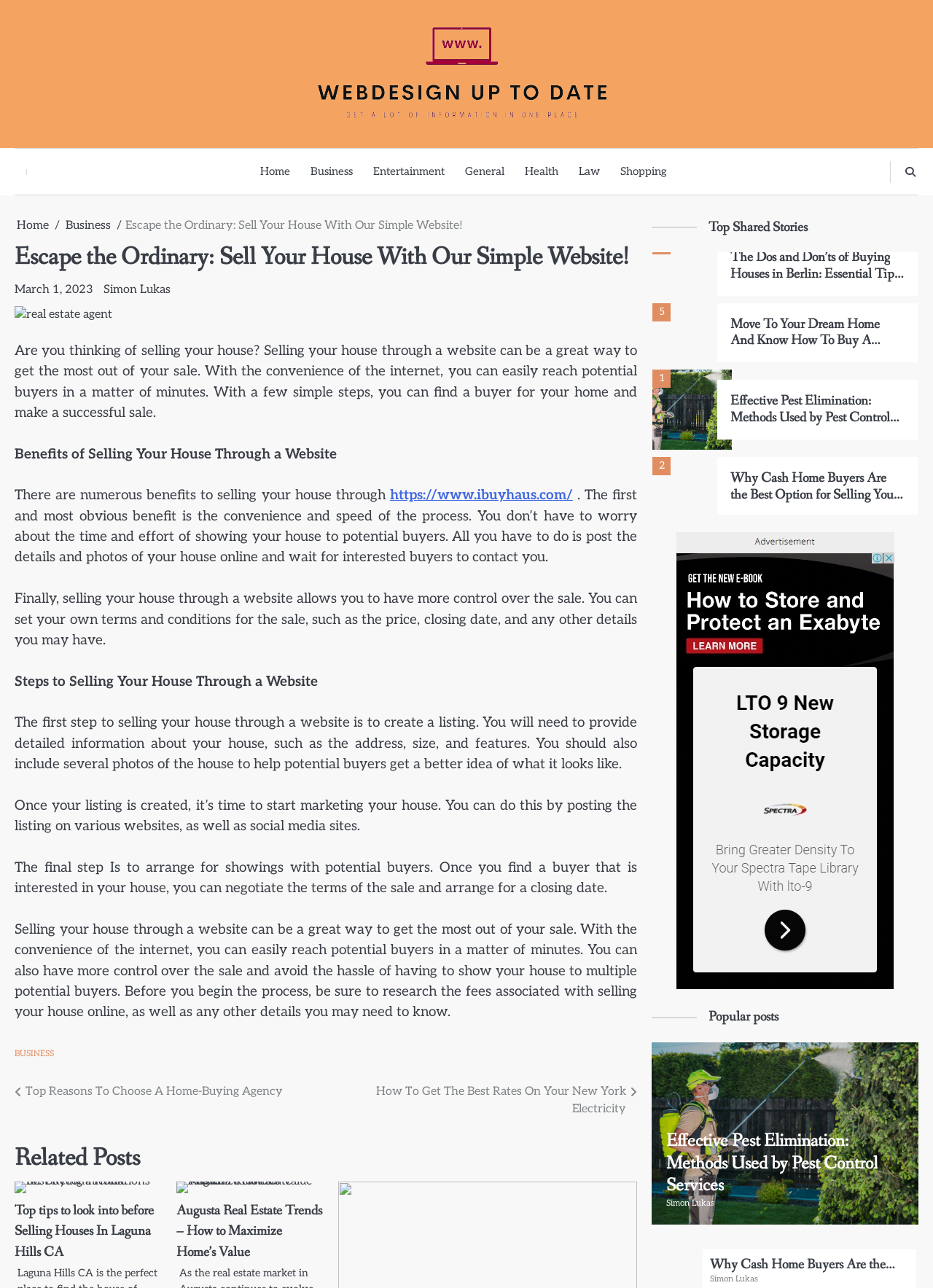Respond with a single word or short phrase to the following question: 
What is the purpose of selling a house through a website?

Convenience and speed